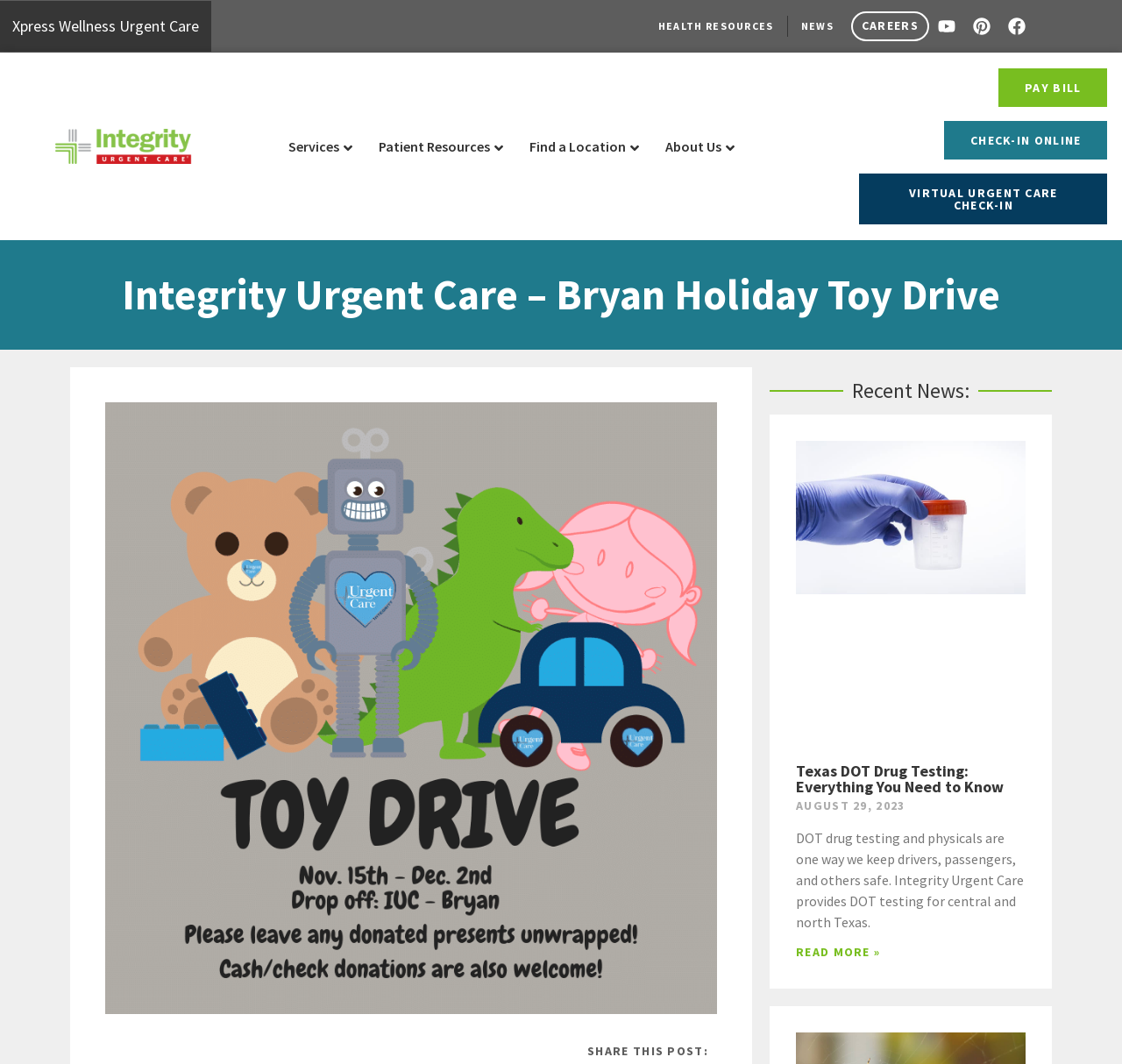What is the name of the urgent care center? Analyze the screenshot and reply with just one word or a short phrase.

Integrity Urgent Care